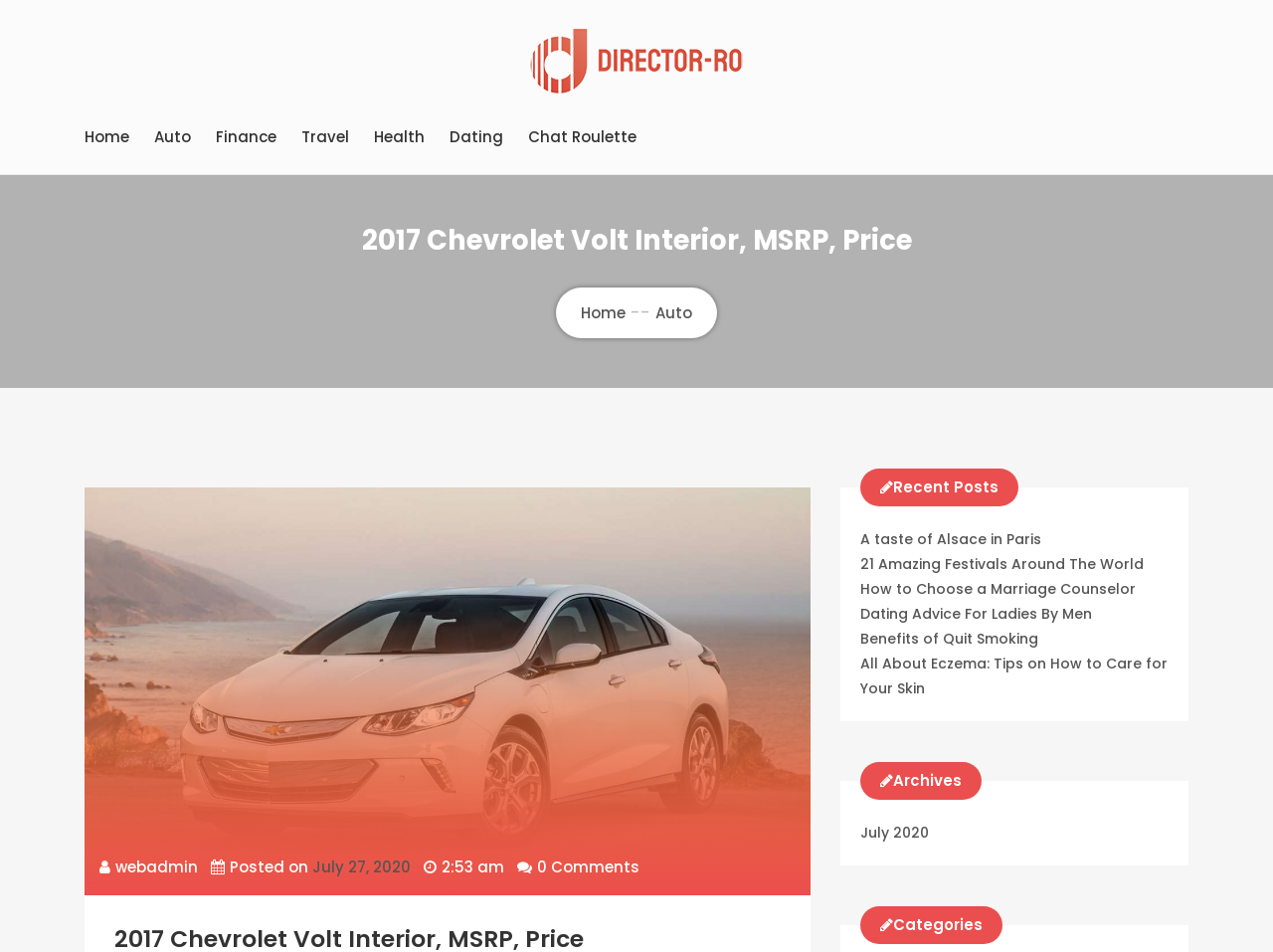Determine the bounding box coordinates of the target area to click to execute the following instruction: "View 2017 Chevrolet Volt Interior, MSRP, Price."

[0.066, 0.236, 0.934, 0.274]